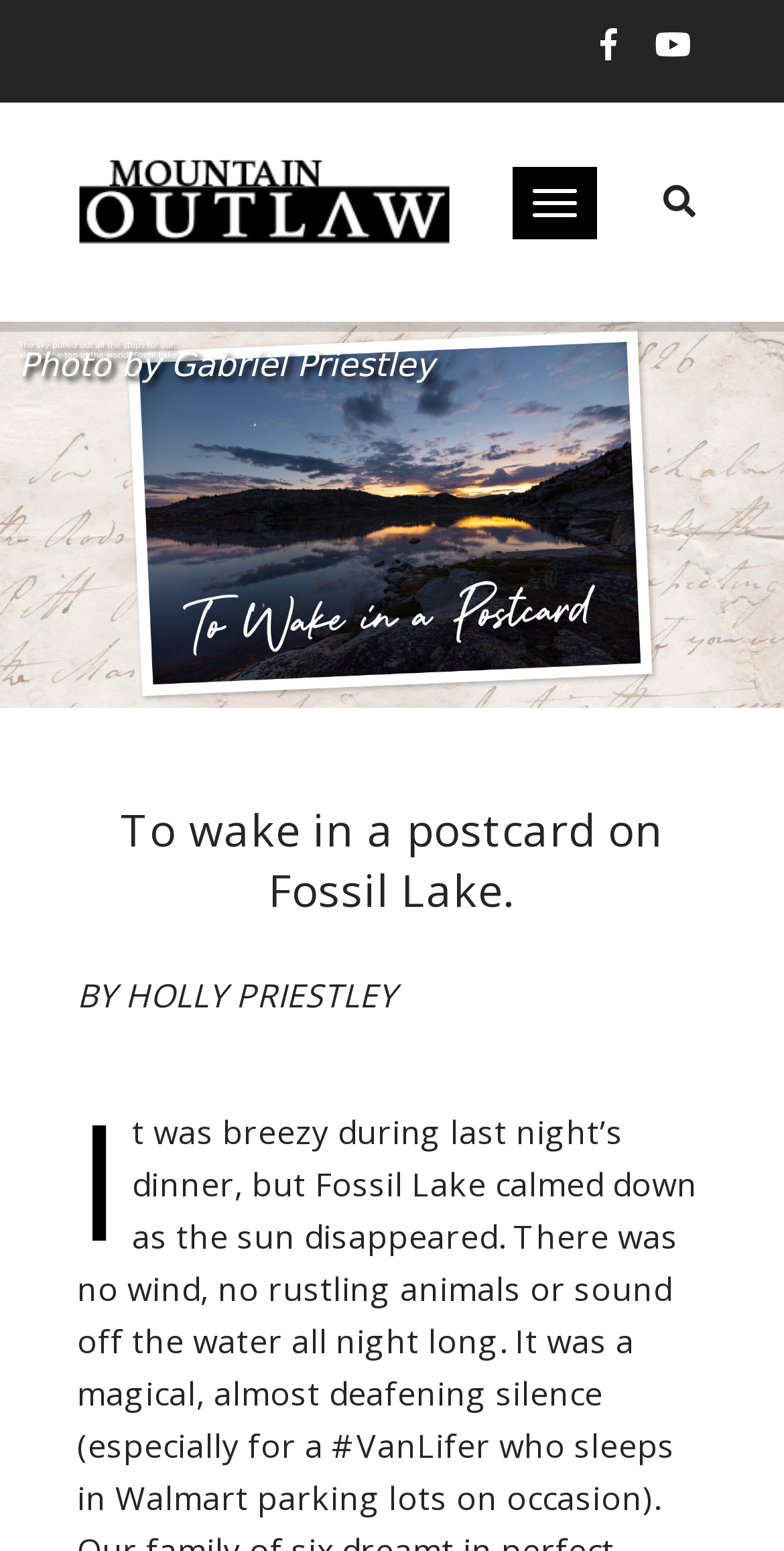Respond to the question below with a single word or phrase: What is the name of the lake mentioned in the article?

Fossil Lake